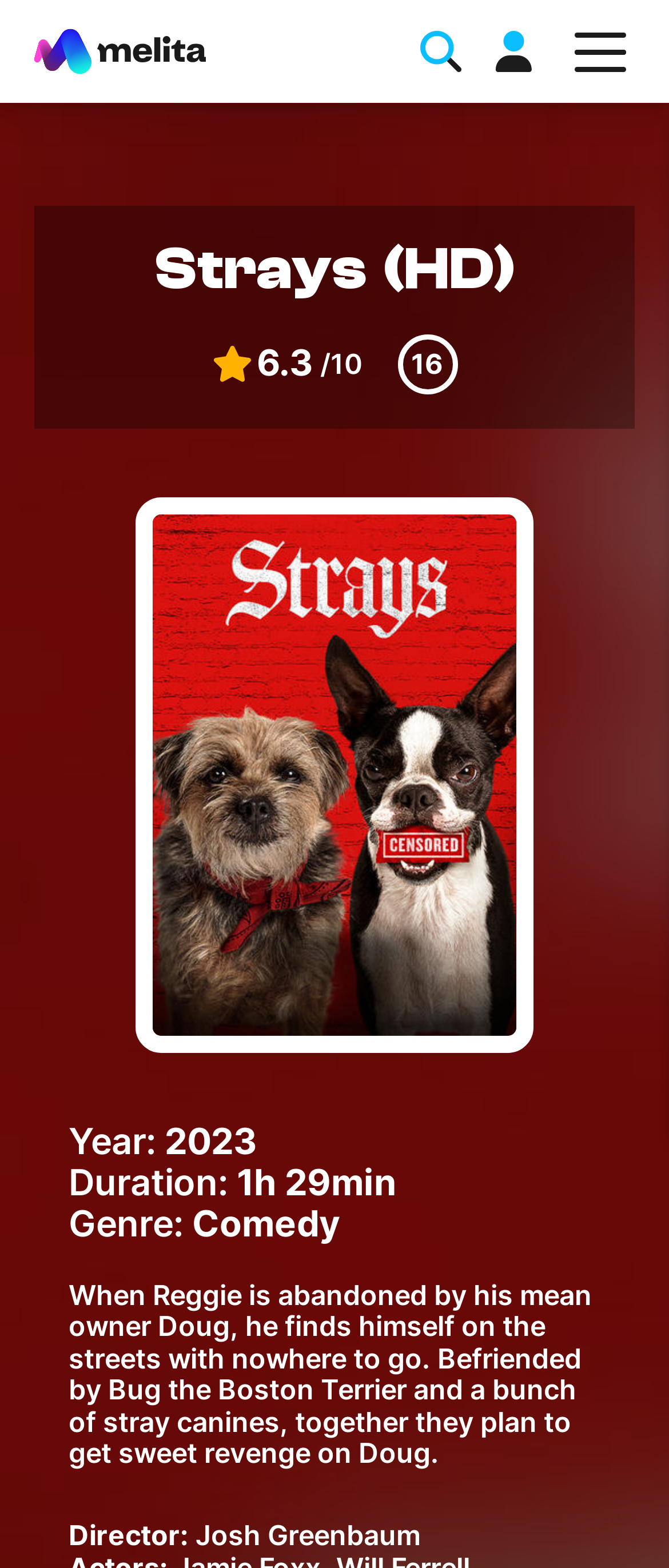Find the bounding box coordinates for the area that should be clicked to accomplish the instruction: "Search for a movie".

[0.051, 0.077, 0.795, 0.142]